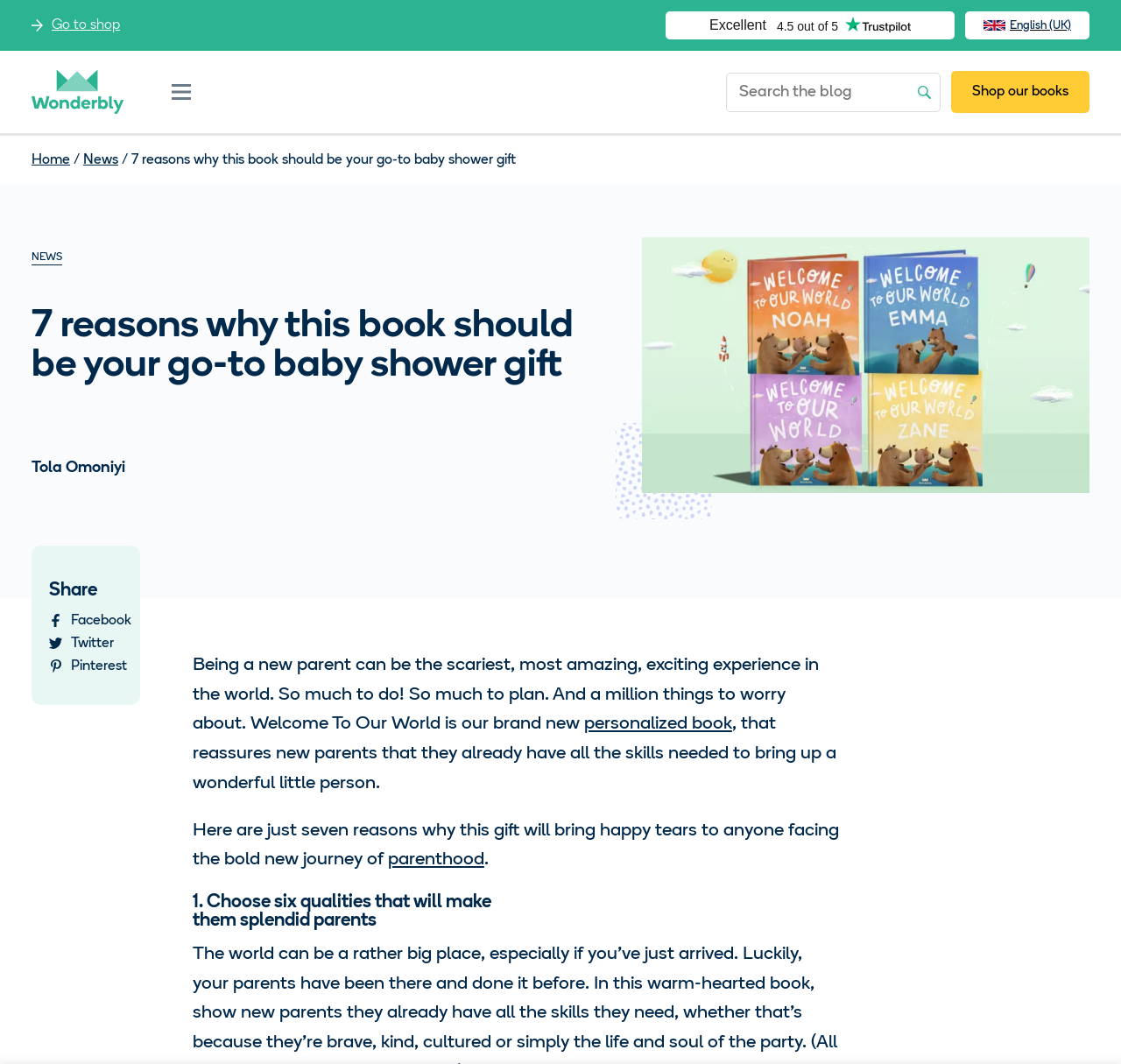Please identify the bounding box coordinates of the element that needs to be clicked to execute the following command: "Read customer reviews". Provide the bounding box using four float numbers between 0 and 1, formatted as [left, top, right, bottom].

[0.605, 0.016, 0.84, 0.032]